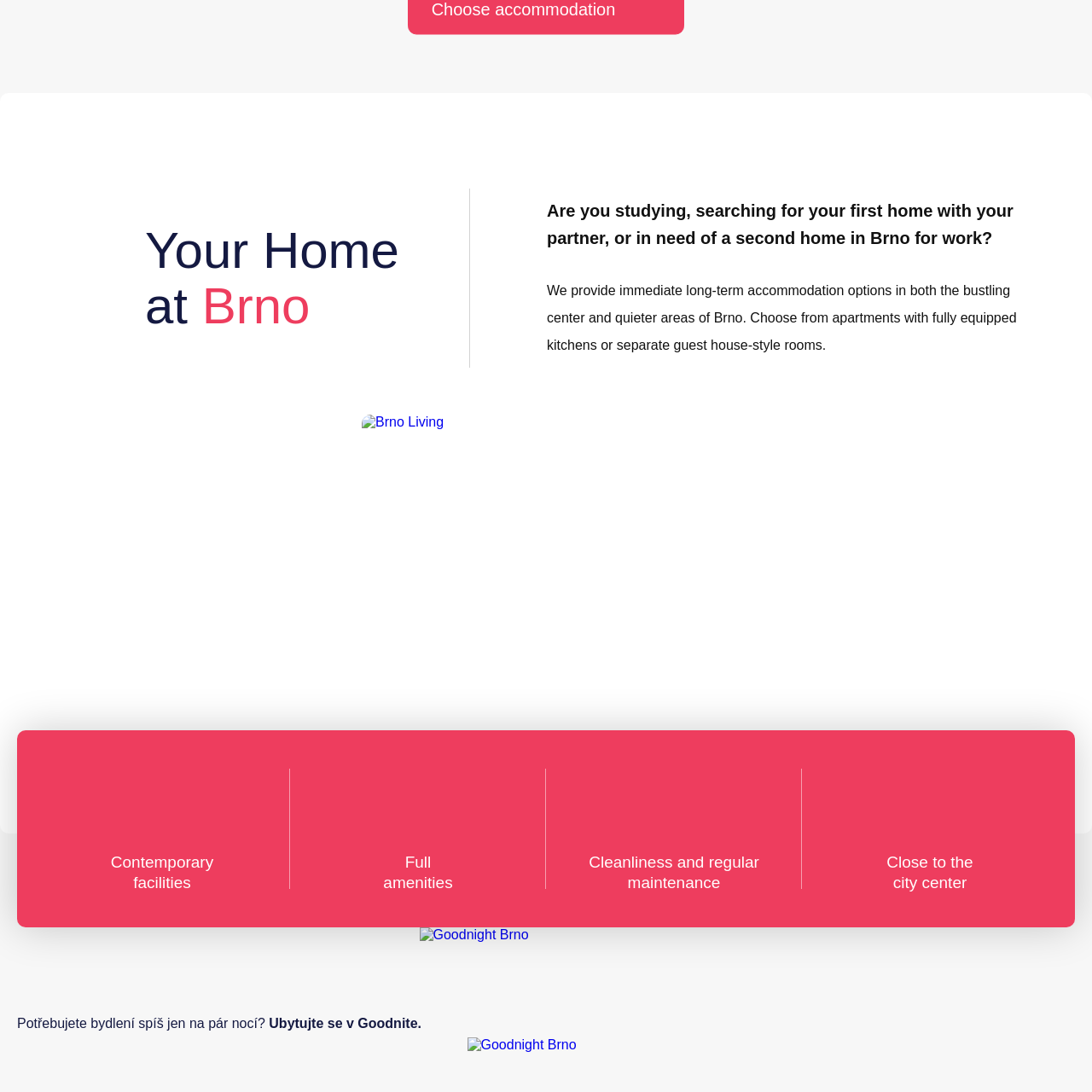What type of atmosphere does the image suggest?
Inspect the image indicated by the red outline and answer the question with a single word or short phrase.

Inviting